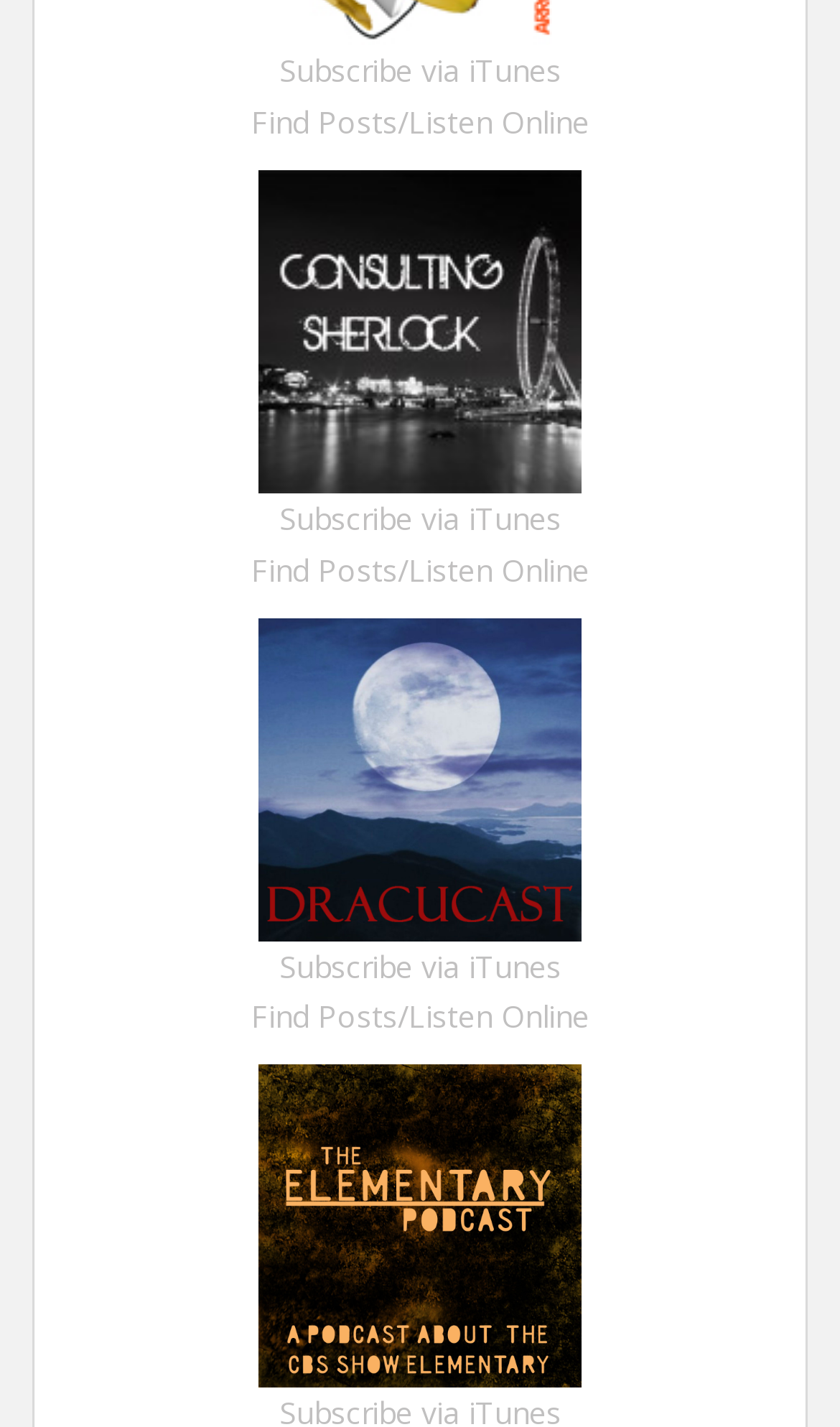Are there any duplicate links on the webpage?
Please provide a single word or phrase answer based on the image.

Yes